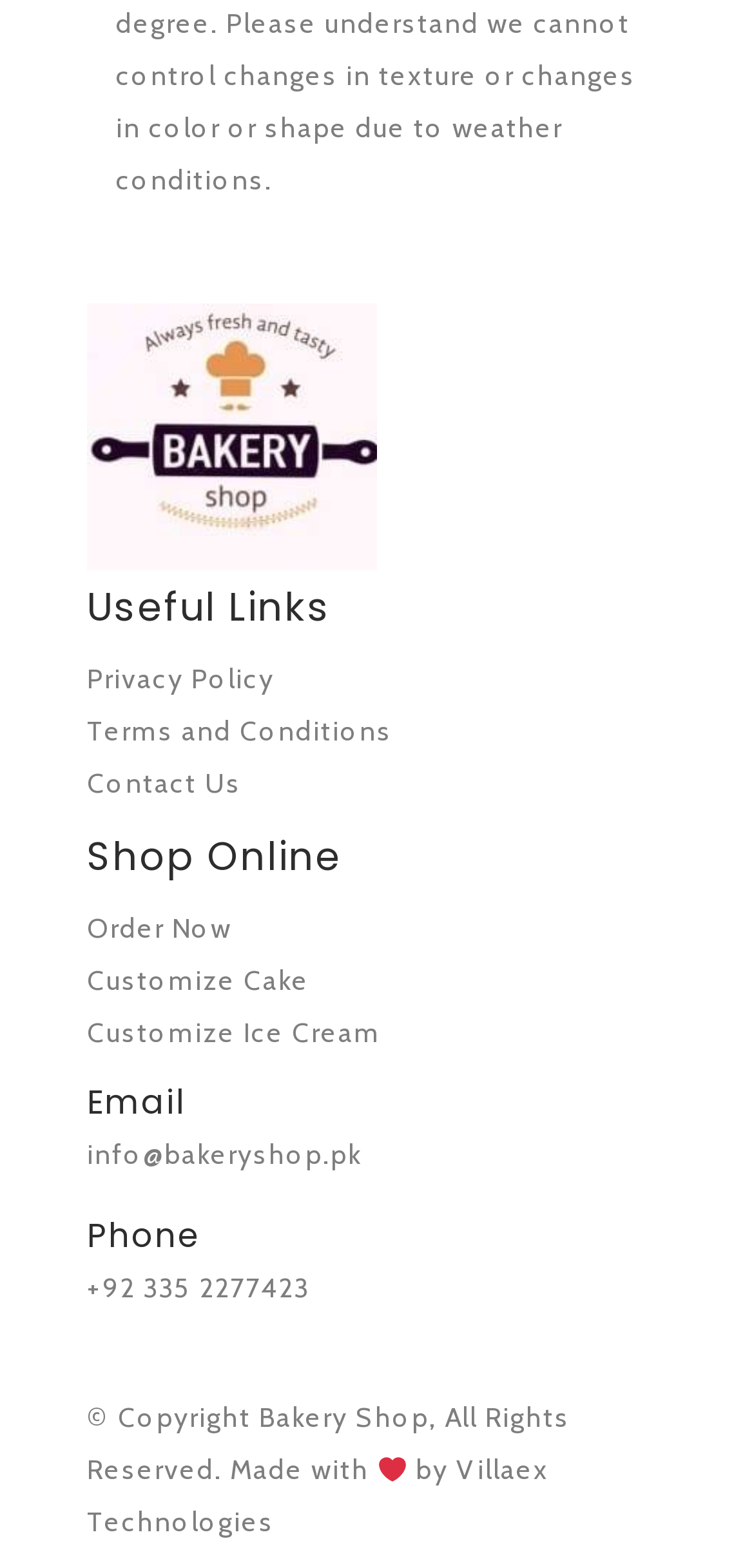Can you specify the bounding box coordinates for the region that should be clicked to fulfill this instruction: "Call the phone number '+92 335 2277423'".

[0.115, 0.81, 0.41, 0.833]